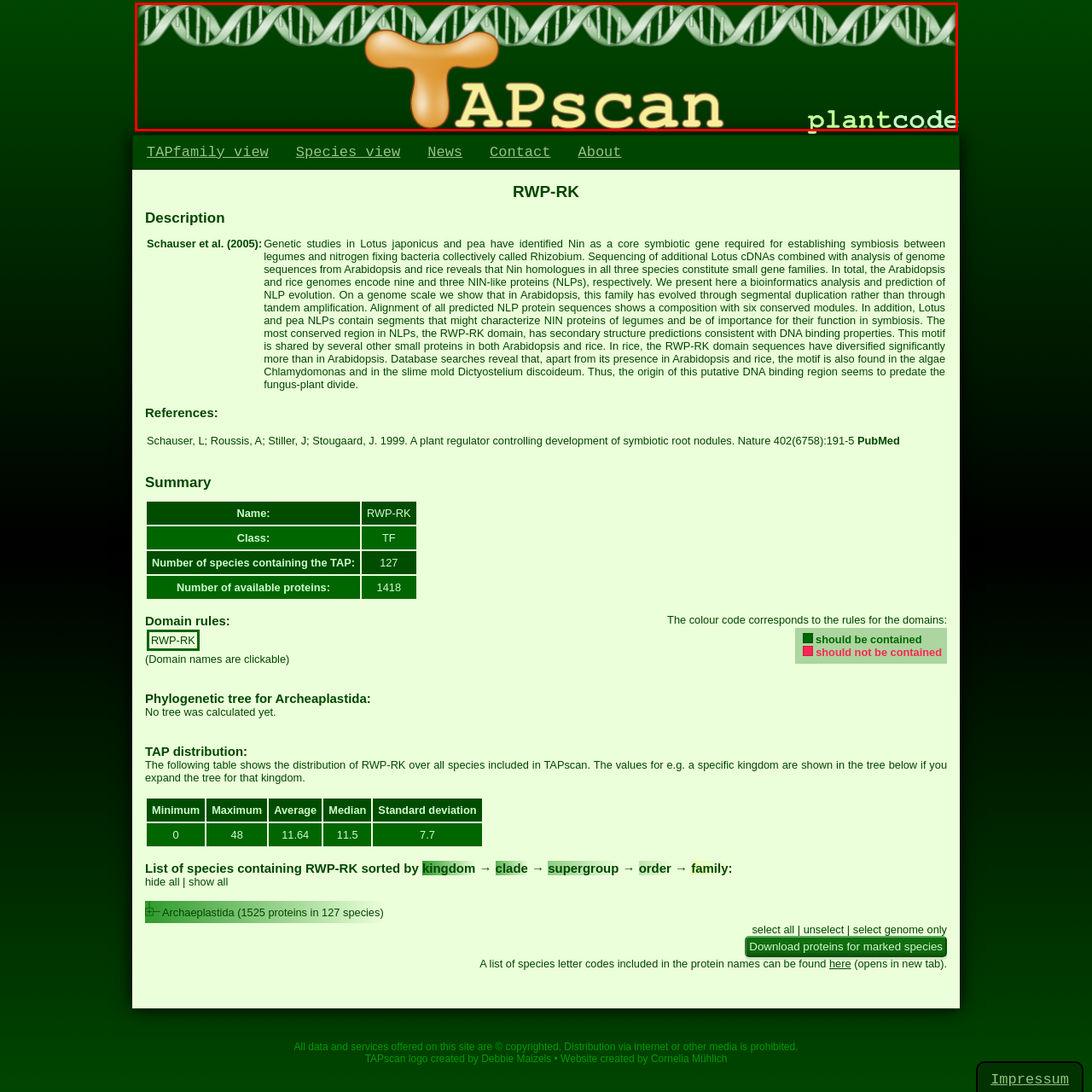Describe the scene captured within the highlighted red boundary in great detail.

The image features the logo for TAPscan, accompanied by a stylized representation of DNA strands in the background, set against a dark green backdrop. The logo prominently displays the word "TAPscan" in a creative font, with the "T" highlighted in a distinct orange color, symbolizing its key role in the context of biological sciences. Below the main logo text, the term "plantcode" is presented in a lighter green font, further emphasizing the focus on plant-related research. This visual design effectively conveys the theme of genetic analysis and species research associated with the TAPscan platform.